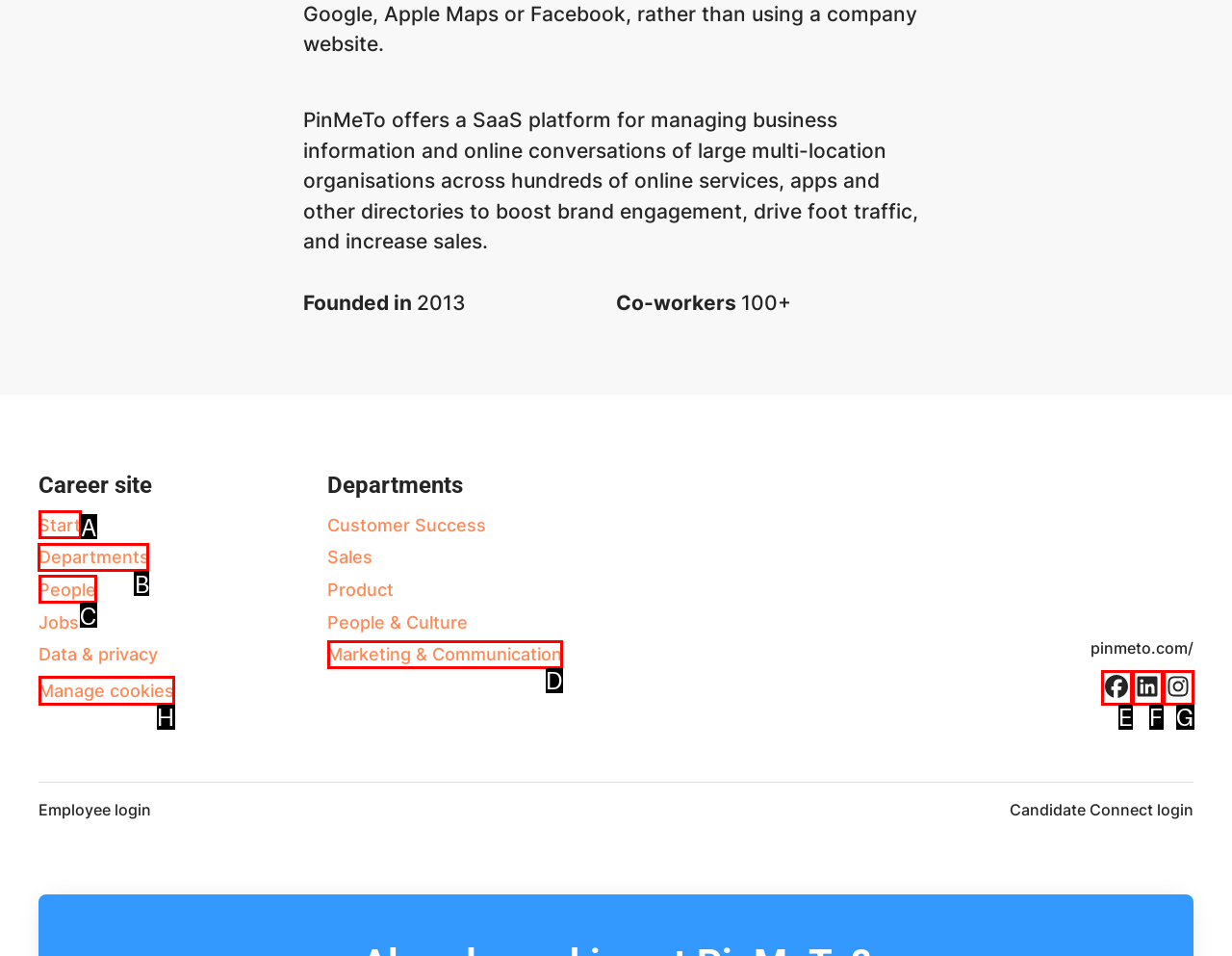Pick the right letter to click to achieve the task: Go to departments
Answer with the letter of the correct option directly.

B